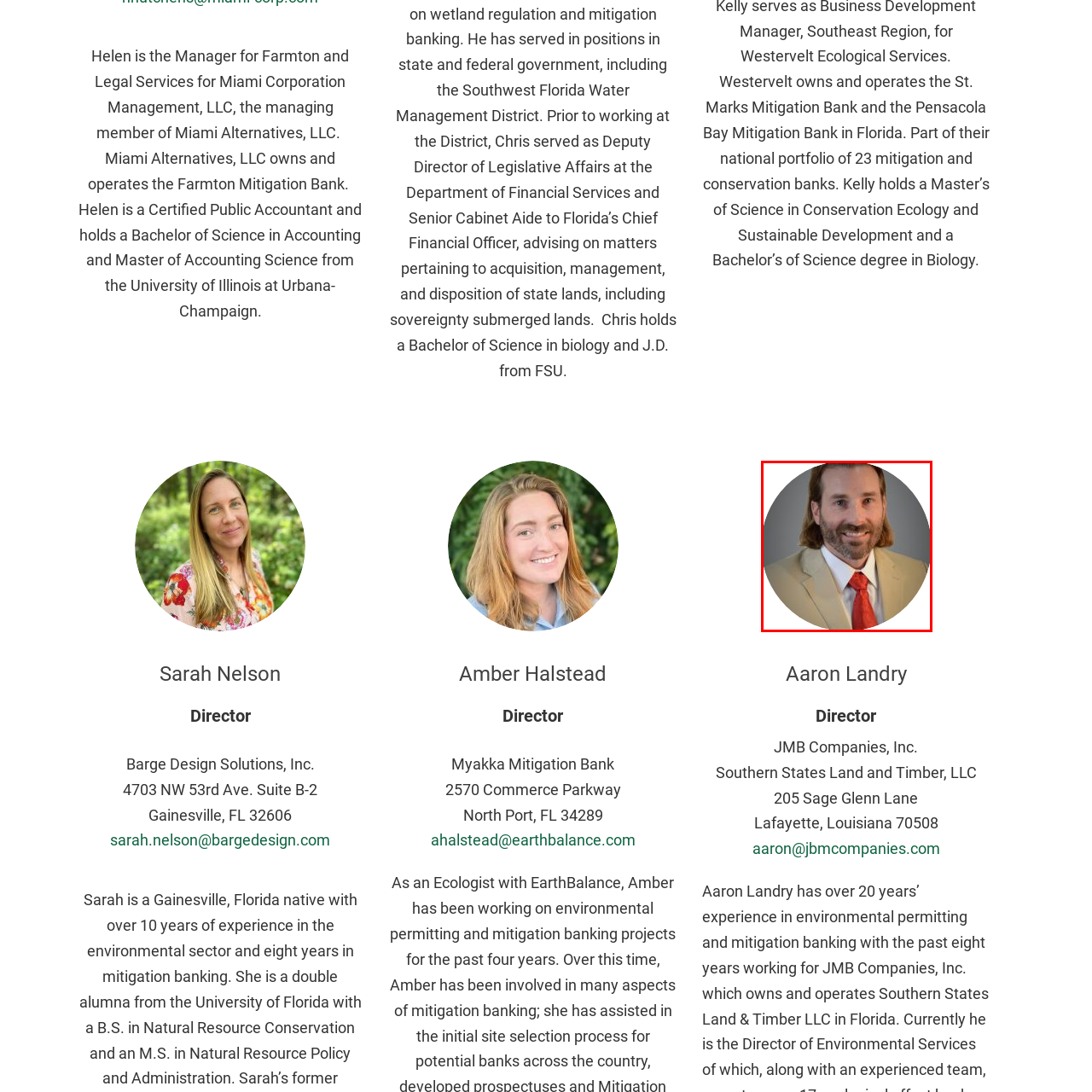Craft a detailed explanation of the image surrounded by the red outline.

The image features Aaron Landry, a Director at JMB Companies, Inc., and Southern States Land and Timber, LLC. He is seen smiling warmly, dressed professionally in a light-colored suit with a white shirt and a striking red tie, exuding confidence and approachability. The backdrop is neutral, ensuring focus on his friendly demeanor and professional attire. Aaron's expertise is highlighted by his leadership roles in significant companies, encapsulating his commitment to the field.